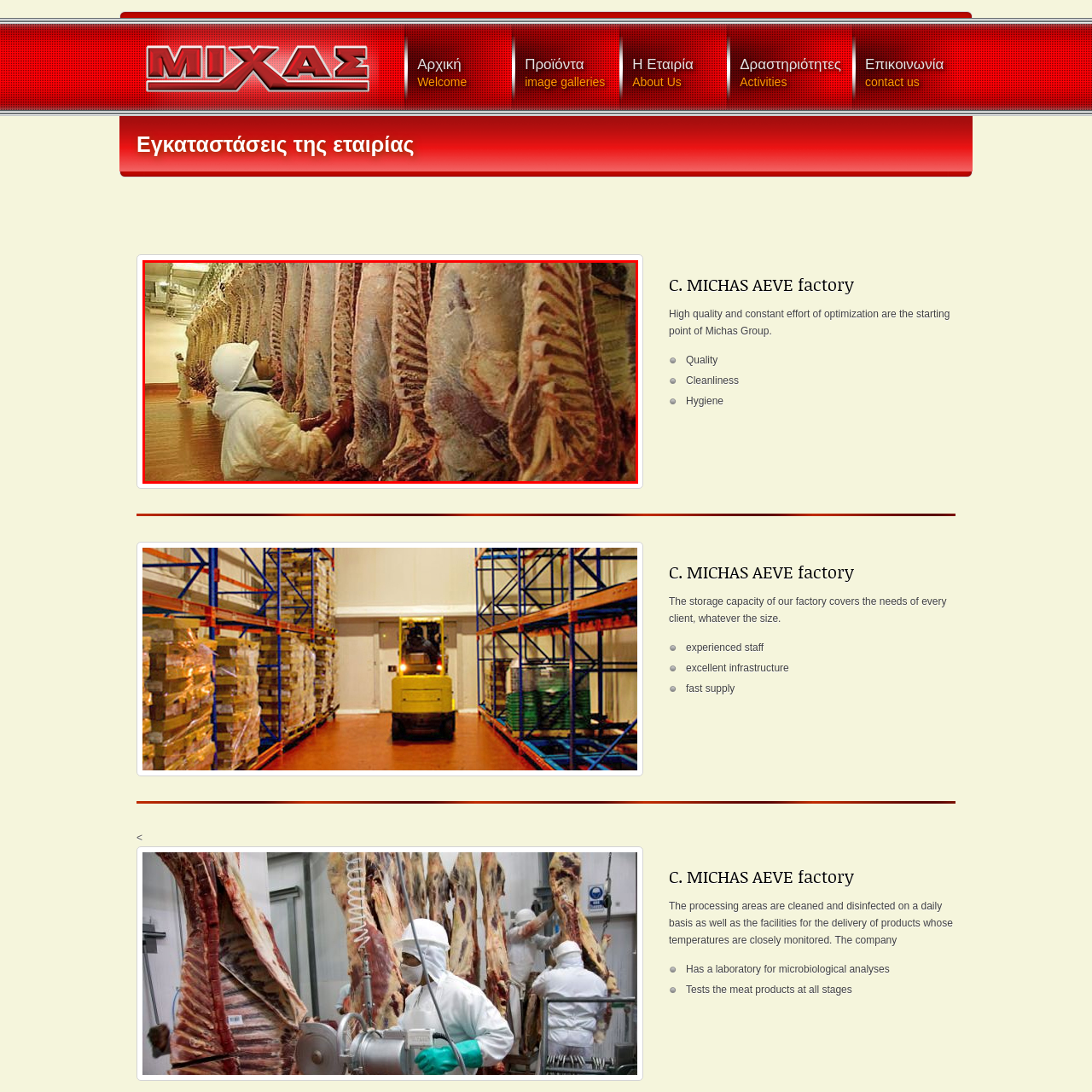Study the image enclosed in red and provide a single-word or short-phrase answer: What is the purpose of the workspace?

Ensuring product integrity